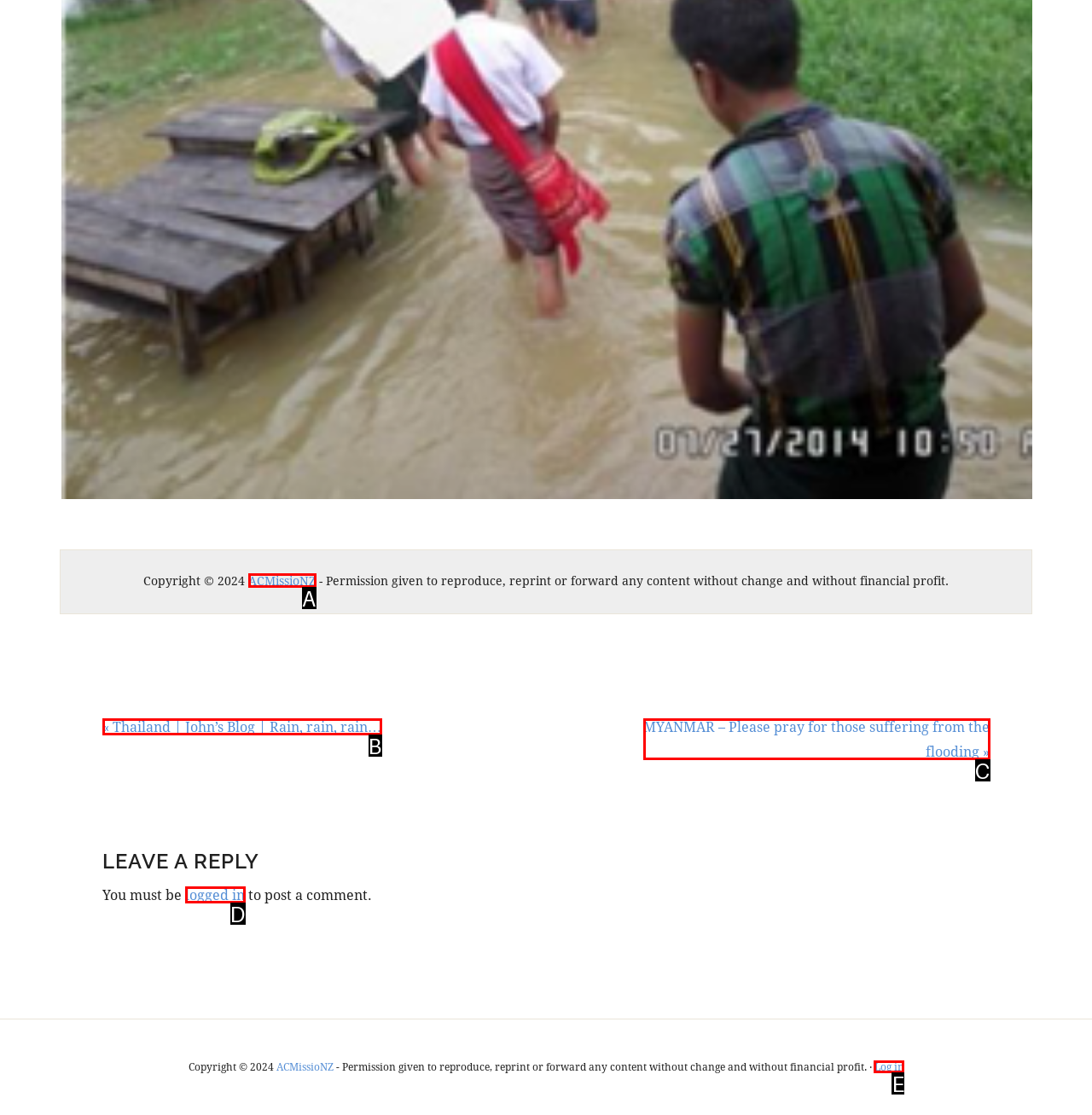Given the description: Log in, identify the HTML element that fits best. Respond with the letter of the correct option from the choices.

E